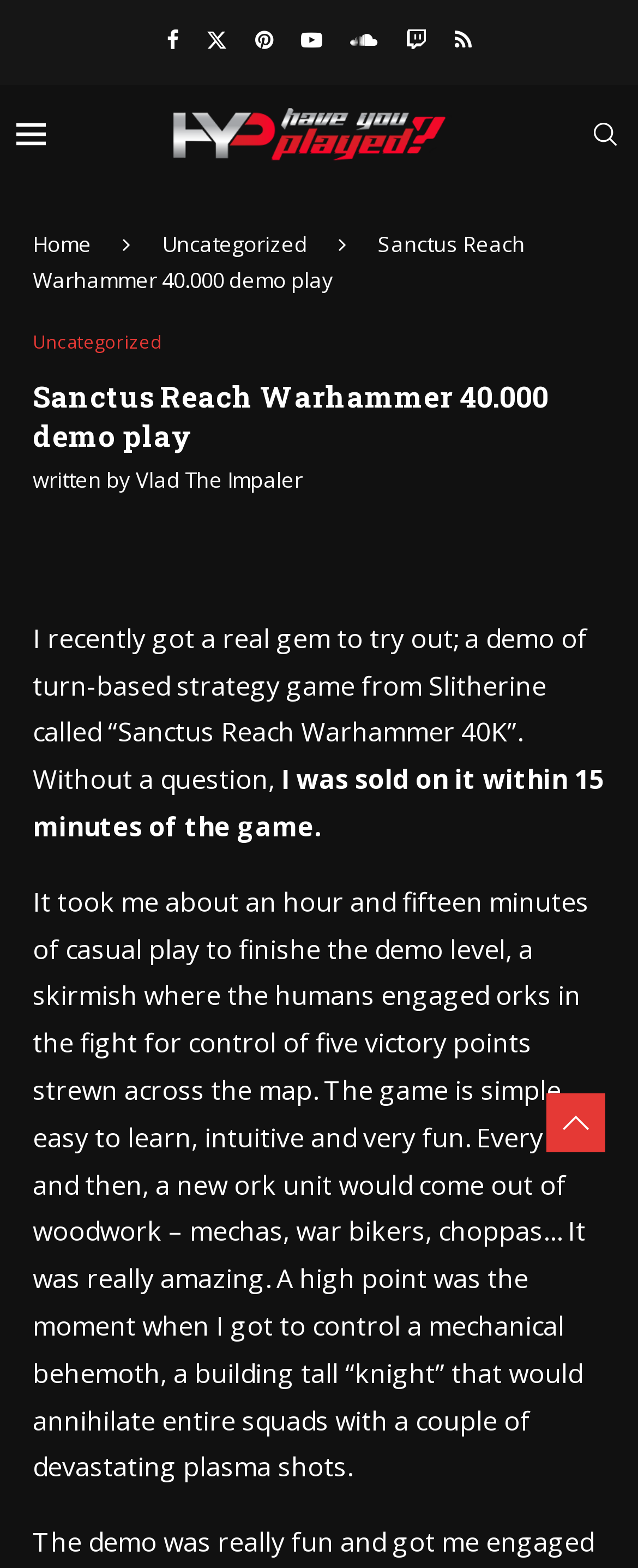Please identify the bounding box coordinates of the element on the webpage that should be clicked to follow this instruction: "Read more about Sanctus Reach Warhammer 40K". The bounding box coordinates should be given as four float numbers between 0 and 1, formatted as [left, top, right, bottom].

[0.051, 0.395, 0.921, 0.509]